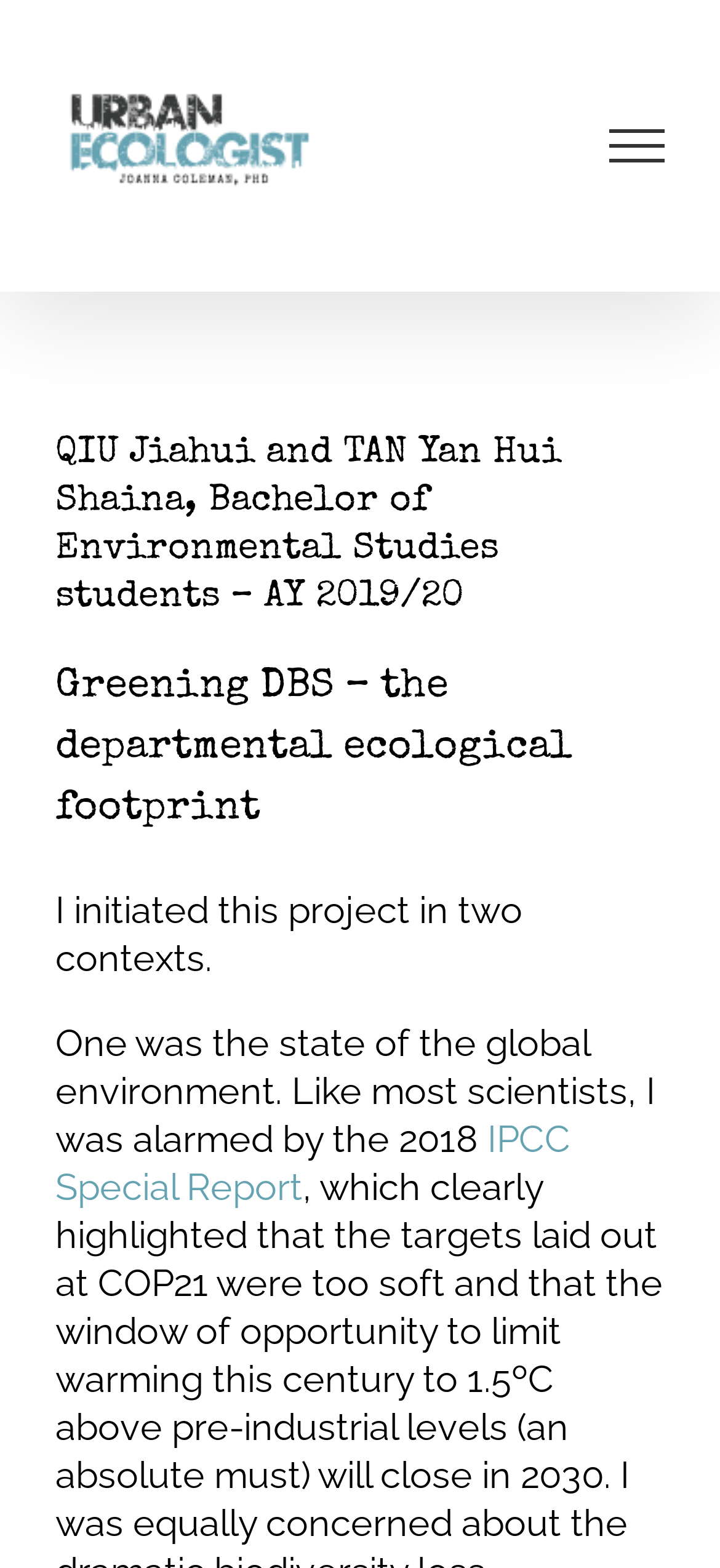Give a one-word or phrase response to the following question: What is the function of the button at the top right corner?

Toggle Menu